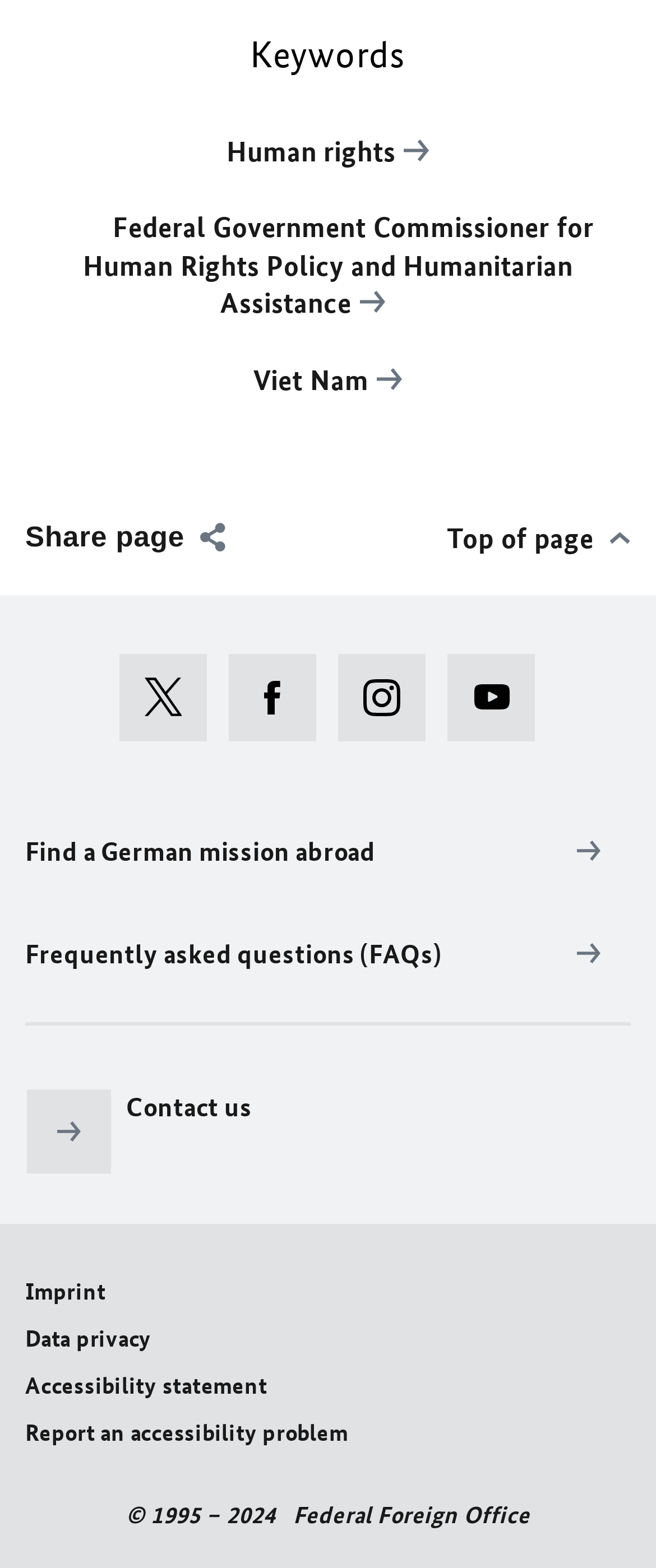Indicate the bounding box coordinates of the element that needs to be clicked to satisfy the following instruction: "Click on the 'Contact us' link". The coordinates should be four float numbers between 0 and 1, i.e., [left, top, right, bottom].

[0.015, 0.684, 0.962, 0.759]